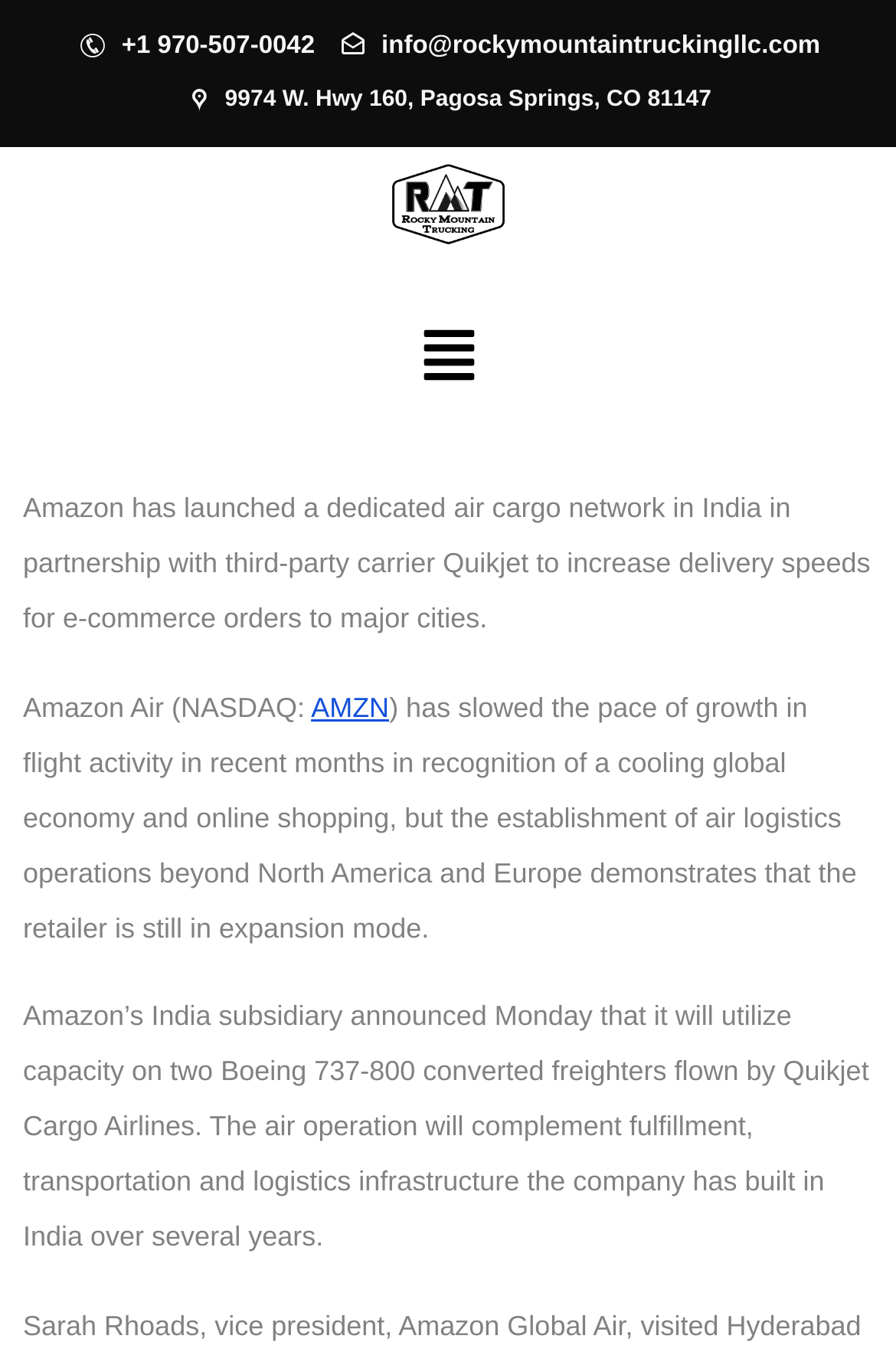Provide a brief response using a word or short phrase to this question:
What type of planes is Amazon using for air logistics in India?

Boeing 737-800 converted freighters